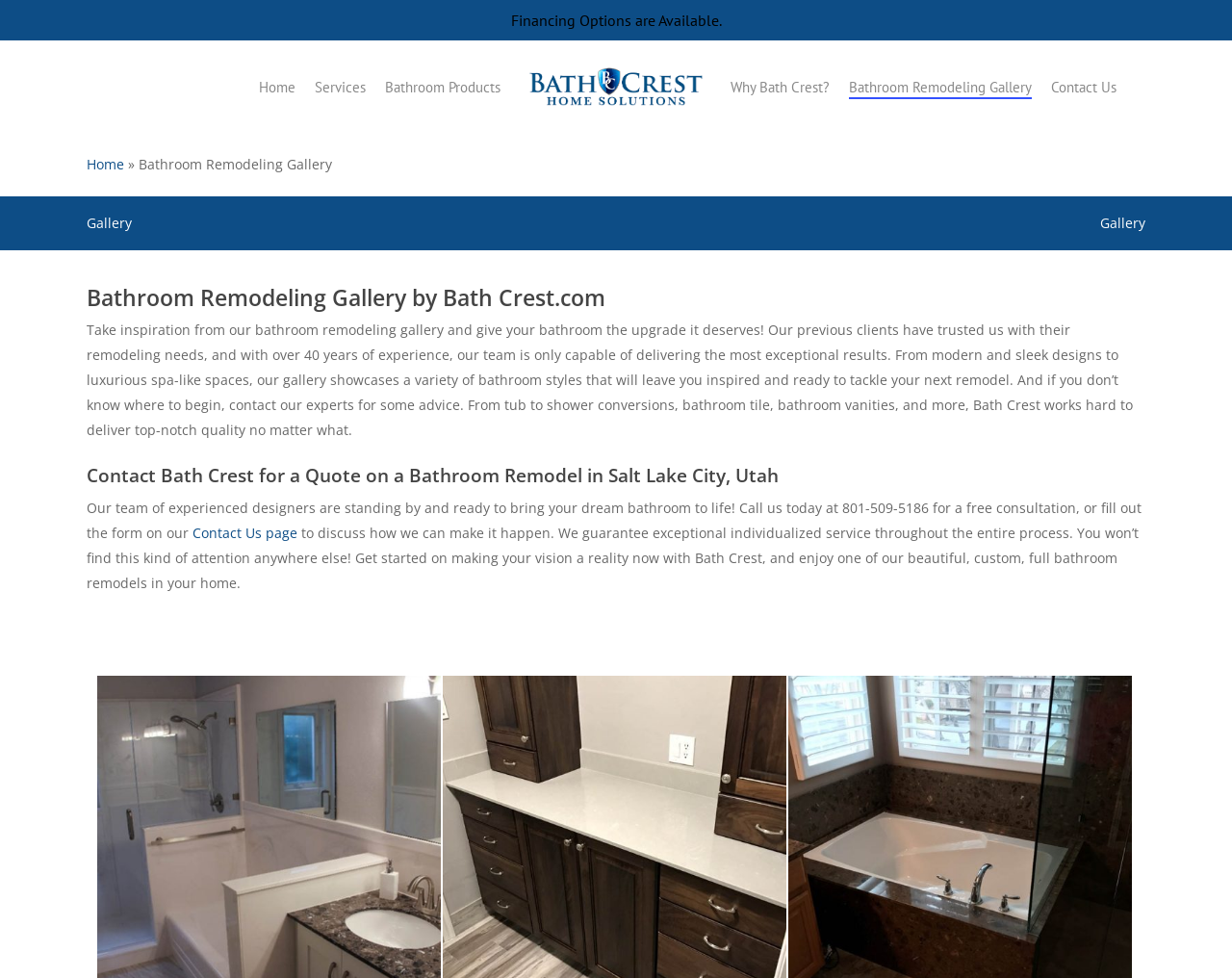Locate the bounding box of the user interface element based on this description: "Contact Us page".

[0.156, 0.535, 0.242, 0.554]